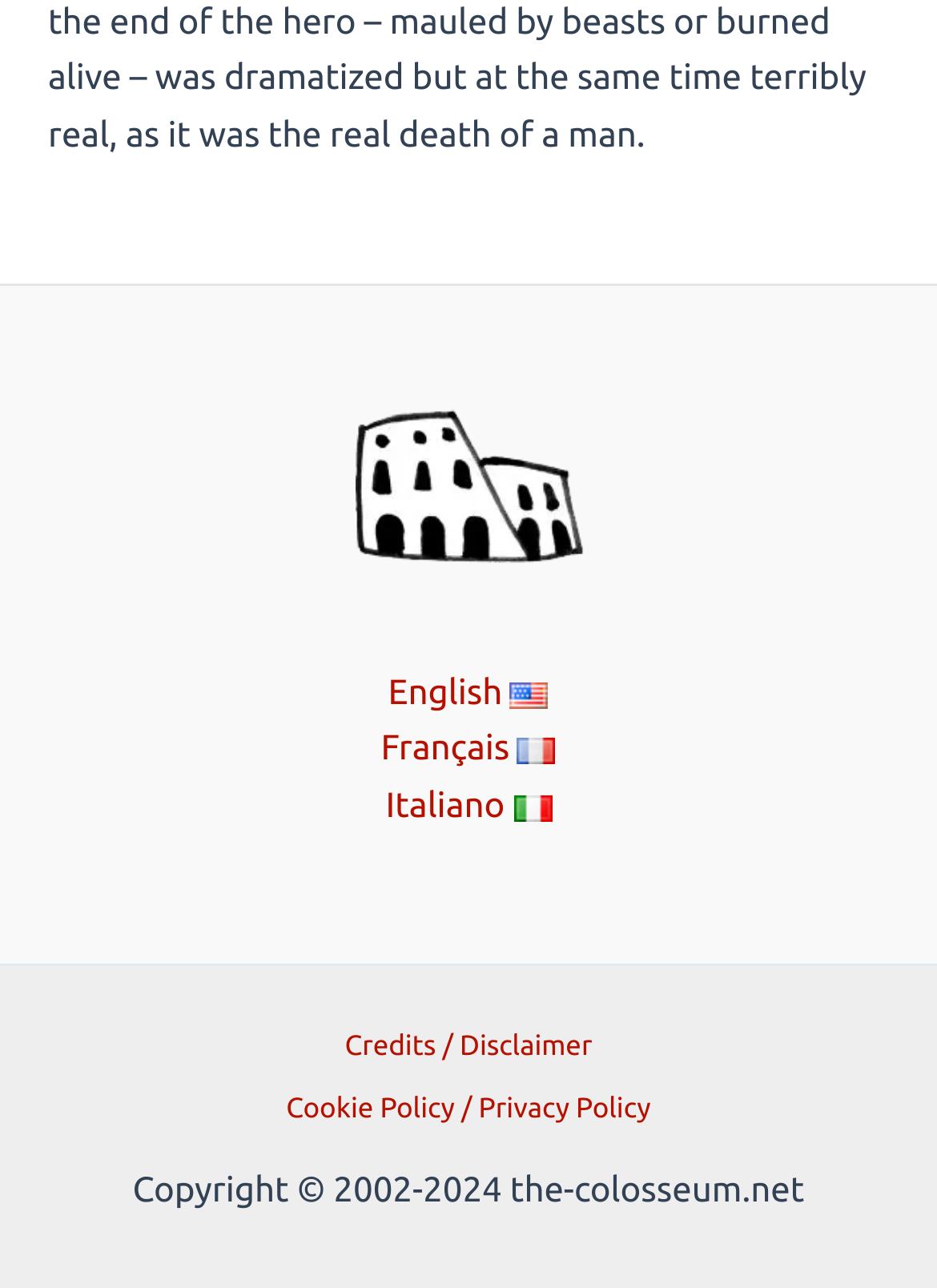Find the bounding box of the UI element described as: "Français". The bounding box coordinates should be given as four float values between 0 and 1, i.e., [left, top, right, bottom].

[0.406, 0.564, 0.594, 0.596]